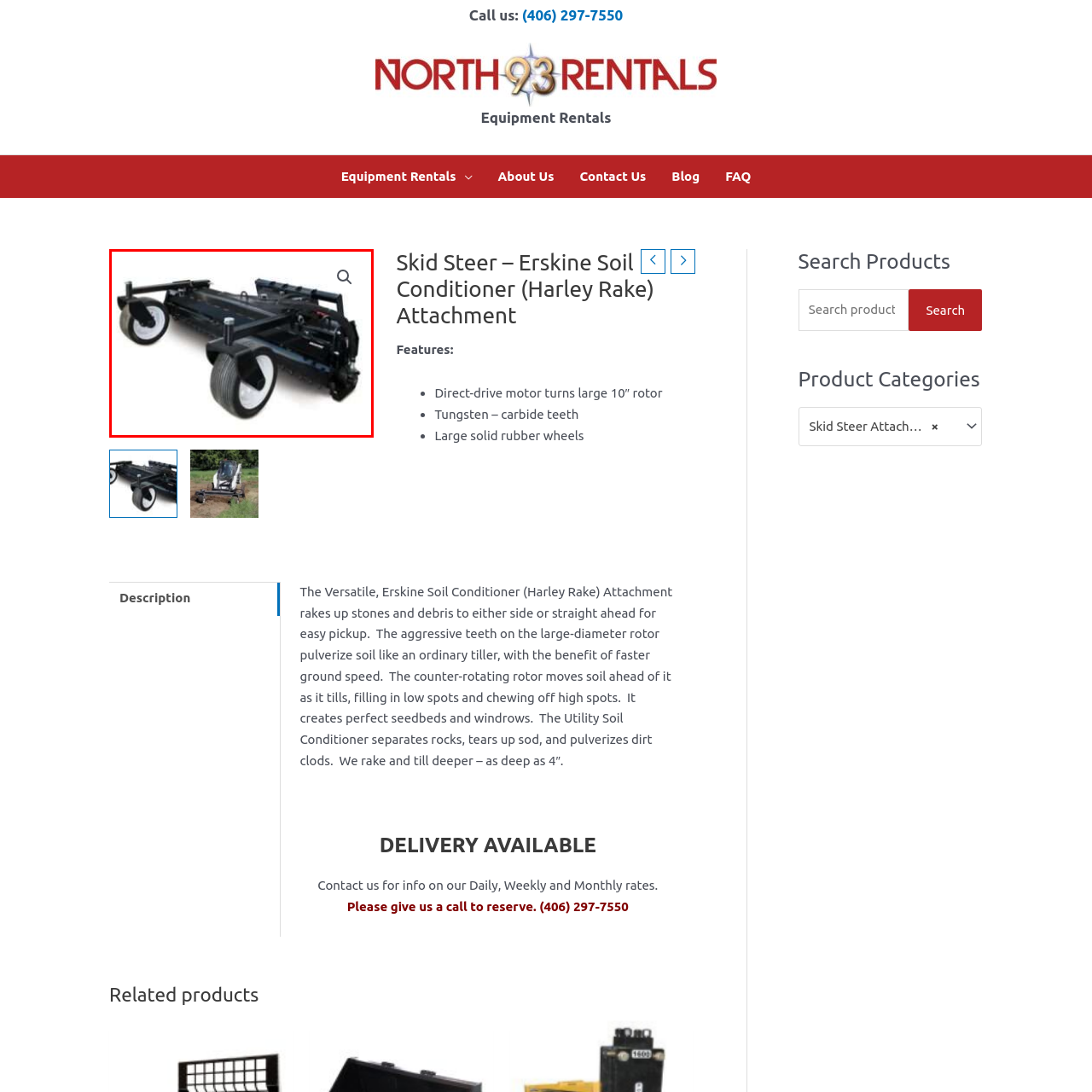Describe in detail the portion of the image that is enclosed within the red boundary.

The image showcases an **Erskine Soil Conditioner**, specifically designed as a **Harley Rake Attachment** for skid steers. This robust equipment features a wide frame with dual solid rubber wheels, enhancing mobility and stability during operation. Its aggressive teeth on the large-diameter rotor efficiently pulverize soil, allowing for effective debris pickup and seedbed preparation. Ideal for landscaping and agricultural applications, this attachment is recognized for its ability to tackle tough terrain, creating perfectly leveled surfaces. The image highlights the attachment’s durable construction and design, essential for versatile soil conditioning tasks.